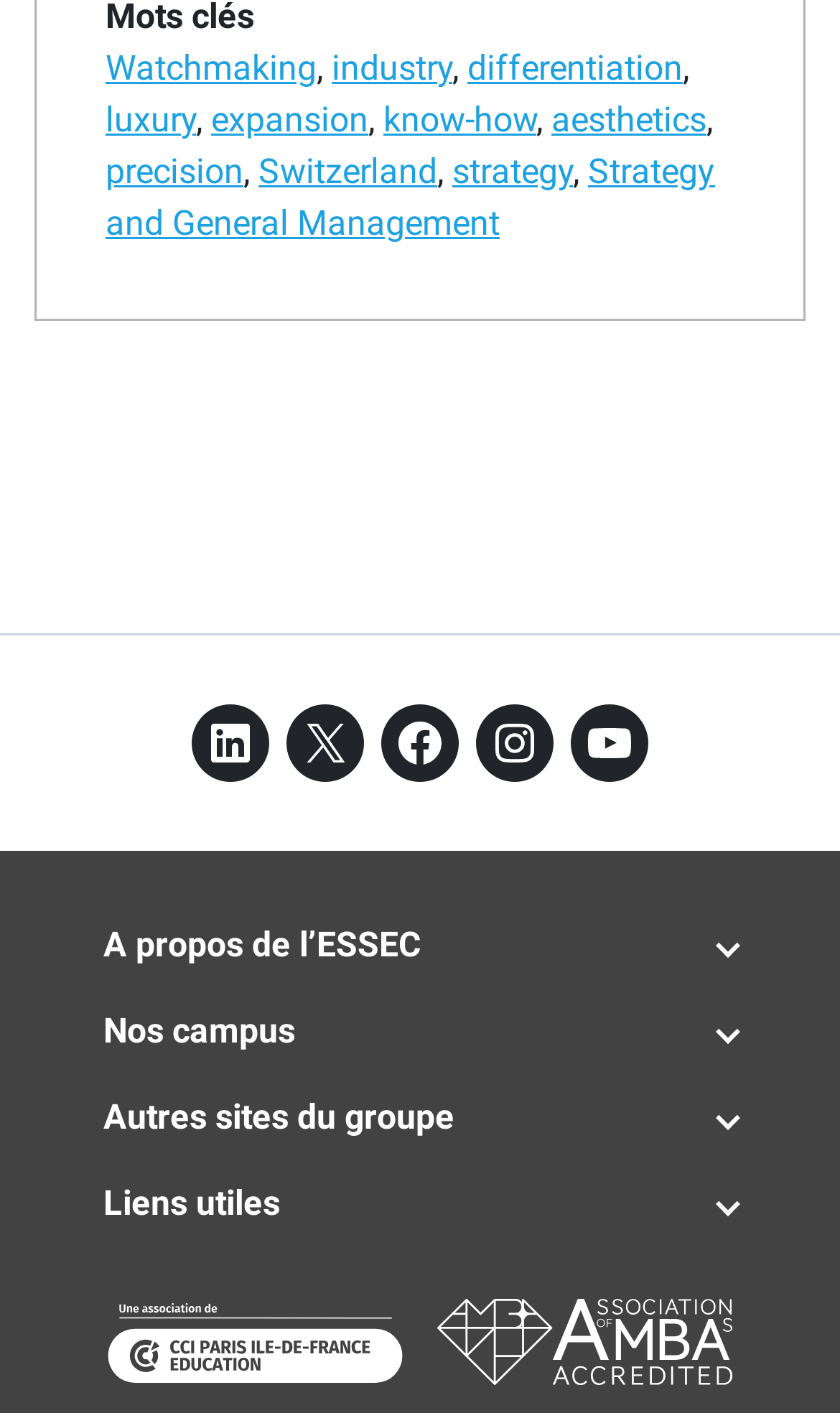Please determine the bounding box coordinates of the element to click on in order to accomplish the following task: "view 'مشکل میں'". Ensure the coordinates are four float numbers ranging from 0 to 1, i.e., [left, top, right, bottom].

None